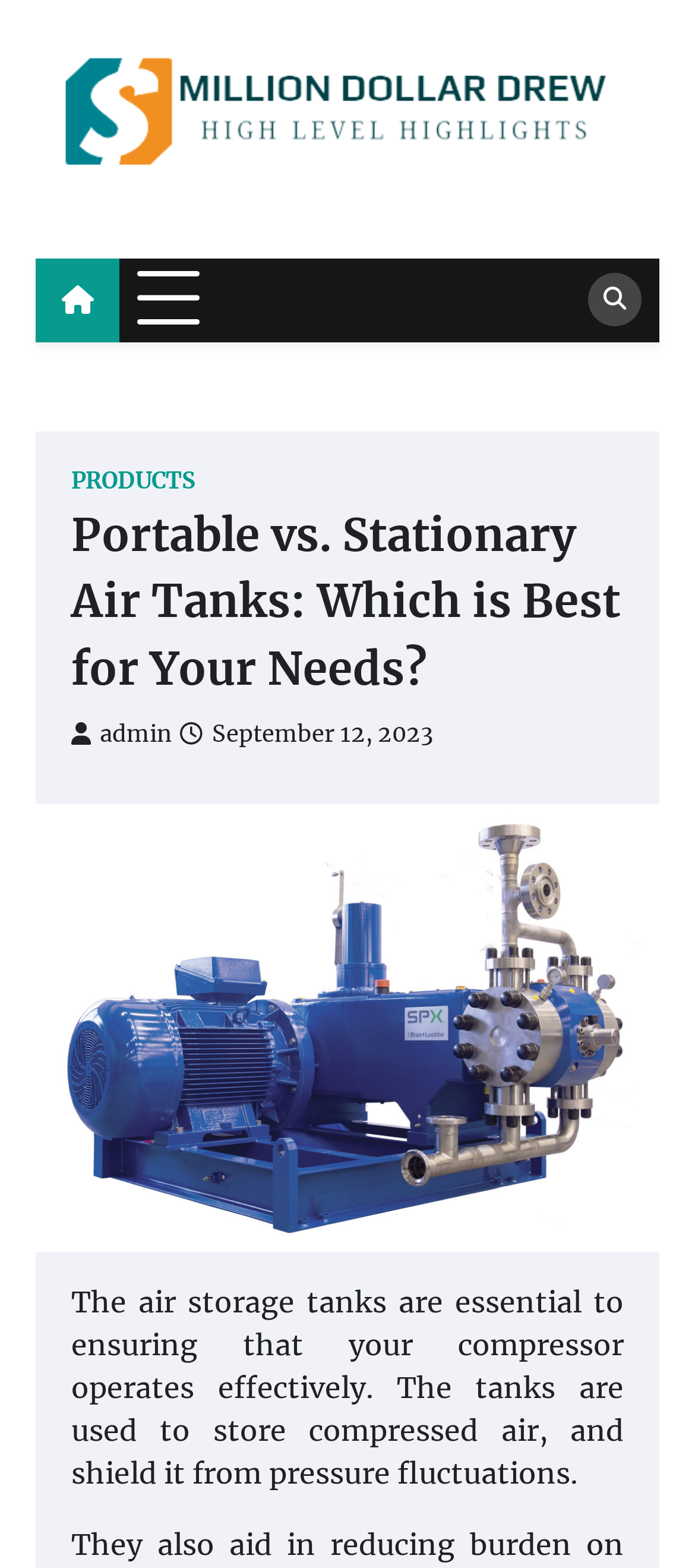Locate the primary heading on the webpage and return its text.

Portable vs. Stationary Air Tanks: Which is Best for Your Needs?